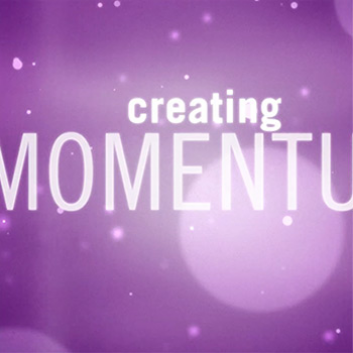Give a detailed account of everything present in the image.

The image features the phrase "creating MOMENTUM" prominently displayed against a vibrant purple background, which adds a sense of energy and dynamism. The word "creating" is styled in a lighter font, while "MOMENTUM" stands out in bold, capital letters, emphasizing the importance of action and forward movement. The soft bokeh effect in the background enhances the visual appeal, contributing to a feeling of creativity and inspiration. This image beautifully symbolizes the essence of innovation and progress, aligning with themes of growth and development within a marketing context.